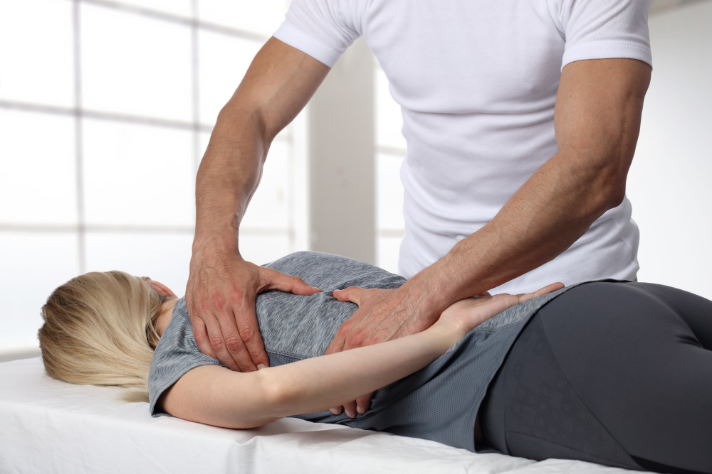Observe the image and answer the following question in detail: What is the purpose of the chiropractic care?

The caption highlights that the chiropractic care is dedicated to relieving discomfort and enhancing spinal health, which implies that the primary purpose of the care is to alleviate pain and discomfort.